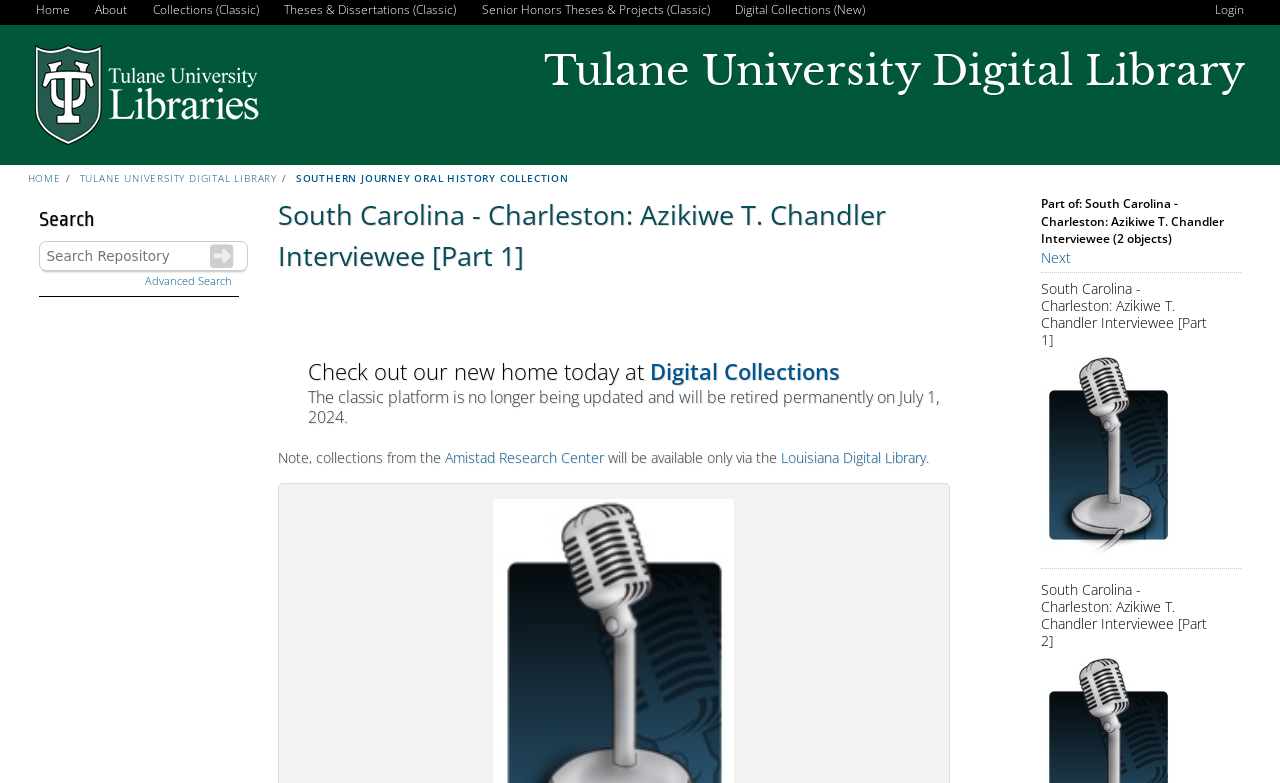Kindly respond to the following question with a single word or a brief phrase: 
What is the name of the interviewee in this oral history collection?

Azikiwe T. Chandler